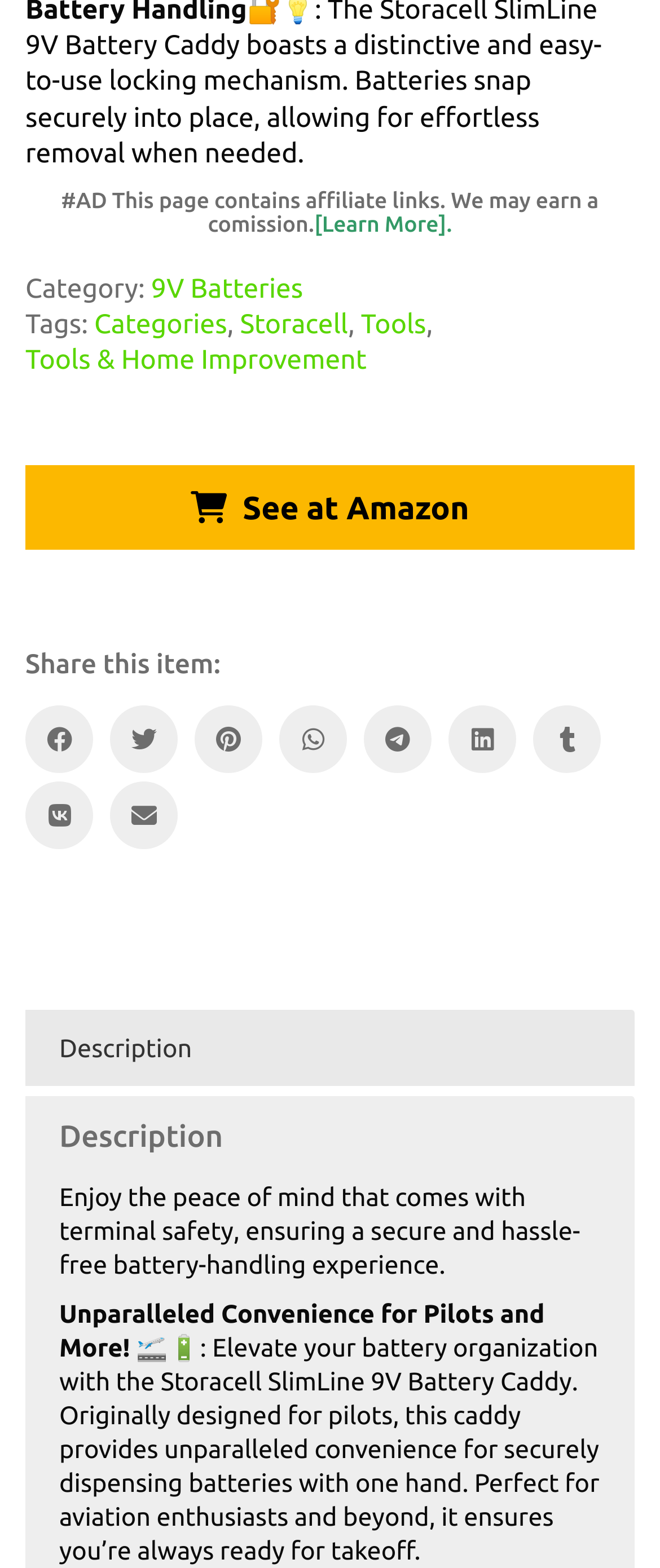Identify the bounding box of the HTML element described here: "aria-label="Tumblr"". Provide the coordinates as four float numbers between 0 and 1: [left, top, right, bottom].

[0.808, 0.63, 0.91, 0.673]